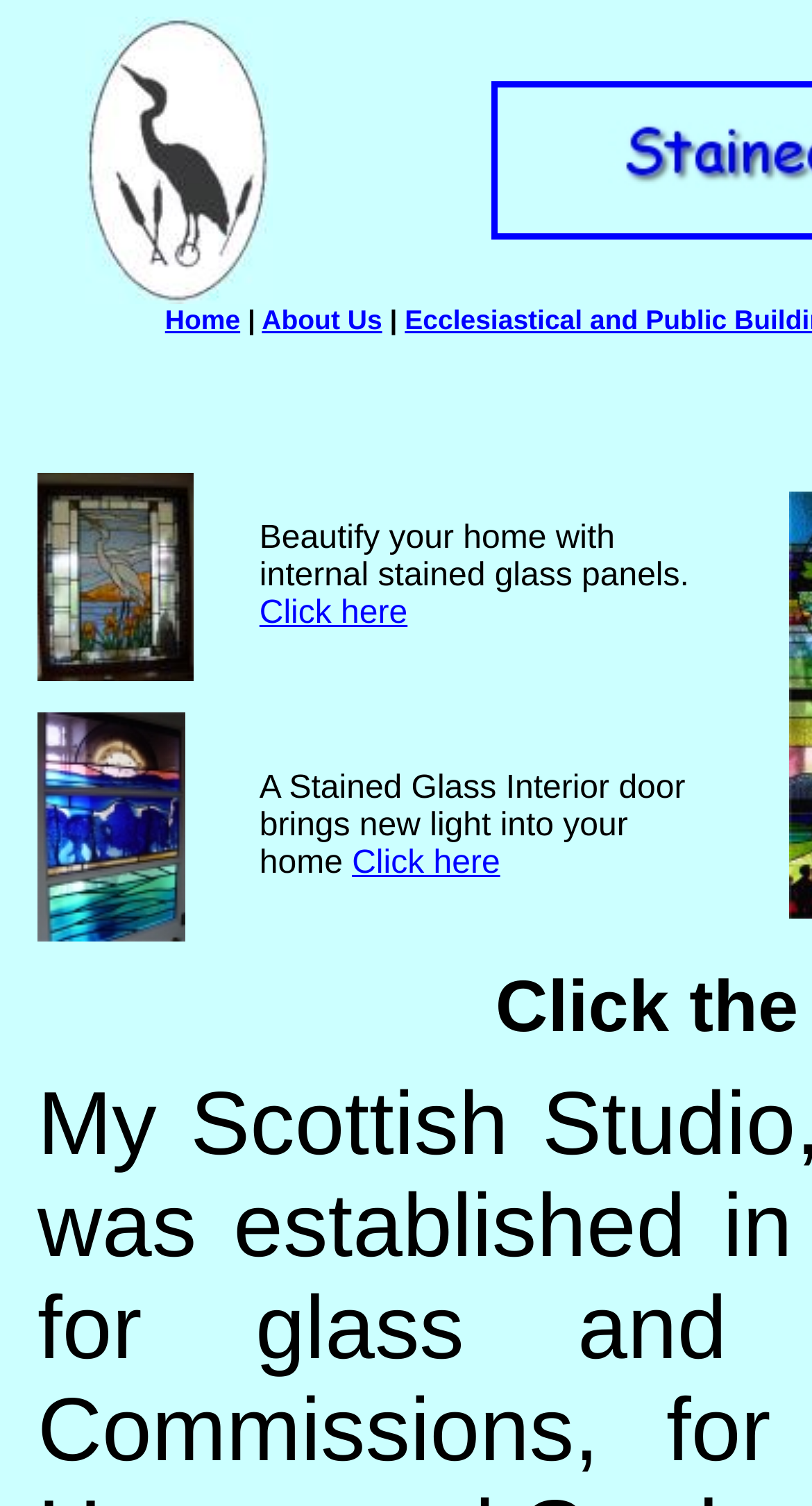Provide an in-depth caption for the webpage.

The webpage is about Scottish Stained Glass Doors, windows, and hanging panels, with a focus on Aileen M Ogilvie's professional and quality work since 1989. 

At the top left, there is a Heron logo image. To the right of the logo, there are two links, "Home" and "About Us", which are positioned horizontally. 

Below the logo and links, there are three sections showcasing stained glass designs. The first section features an image of a stained glass heron interior window, accompanied by a link with the same description. 

The second section has a paragraph of text describing how stained glass panels can beautify one's home, with a "Click here" link at the end. 

The third section displays an image of an interior door in stained glass, accompanied by a link with the same description. Below this image, there is another paragraph of text highlighting the benefits of a stained glass interior door, with another "Click here" link.